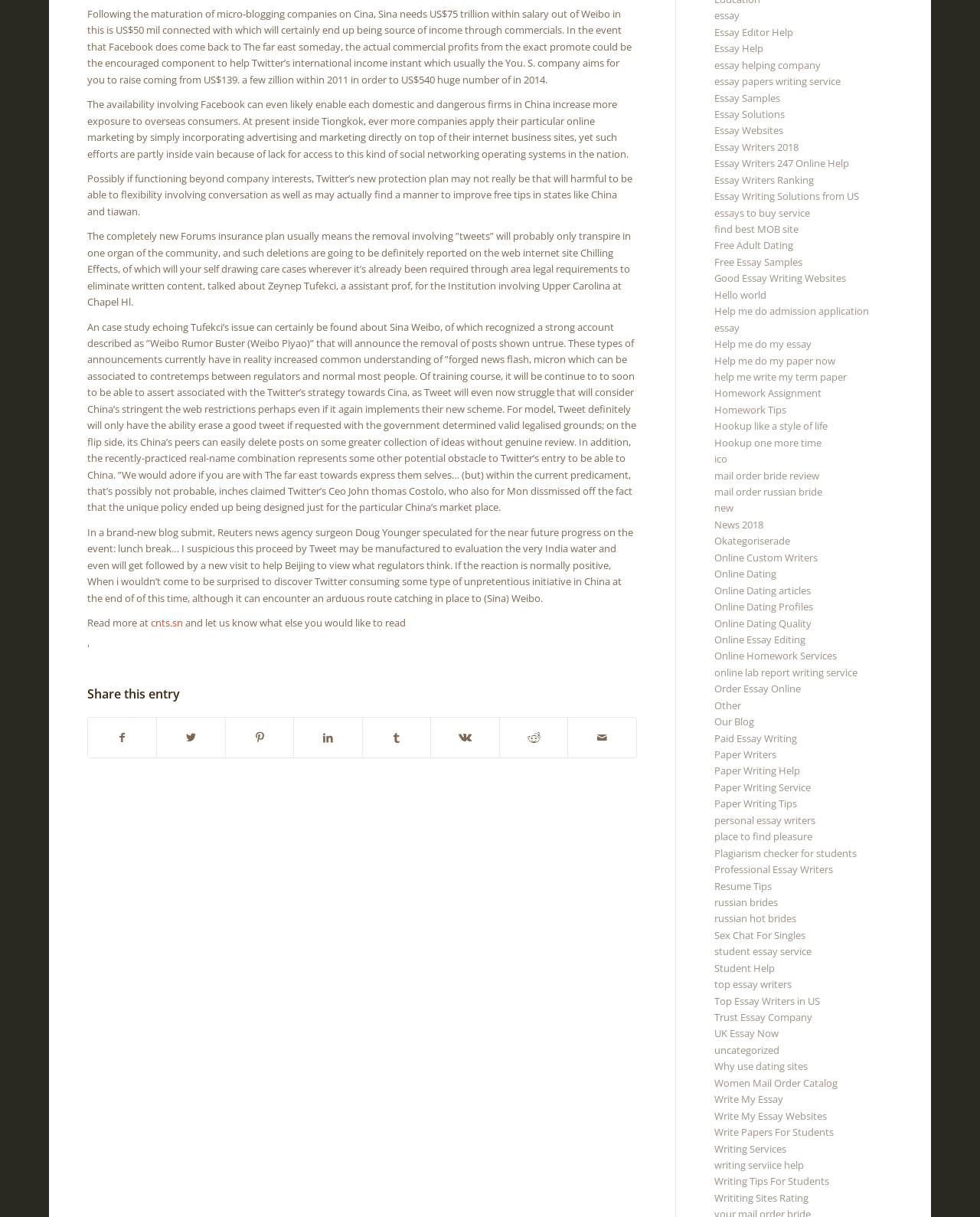Please identify the bounding box coordinates of the region to click in order to complete the given instruction: "Read more at". The coordinates should be four float numbers between 0 and 1, i.e., [left, top, right, bottom].

[0.089, 0.506, 0.154, 0.517]